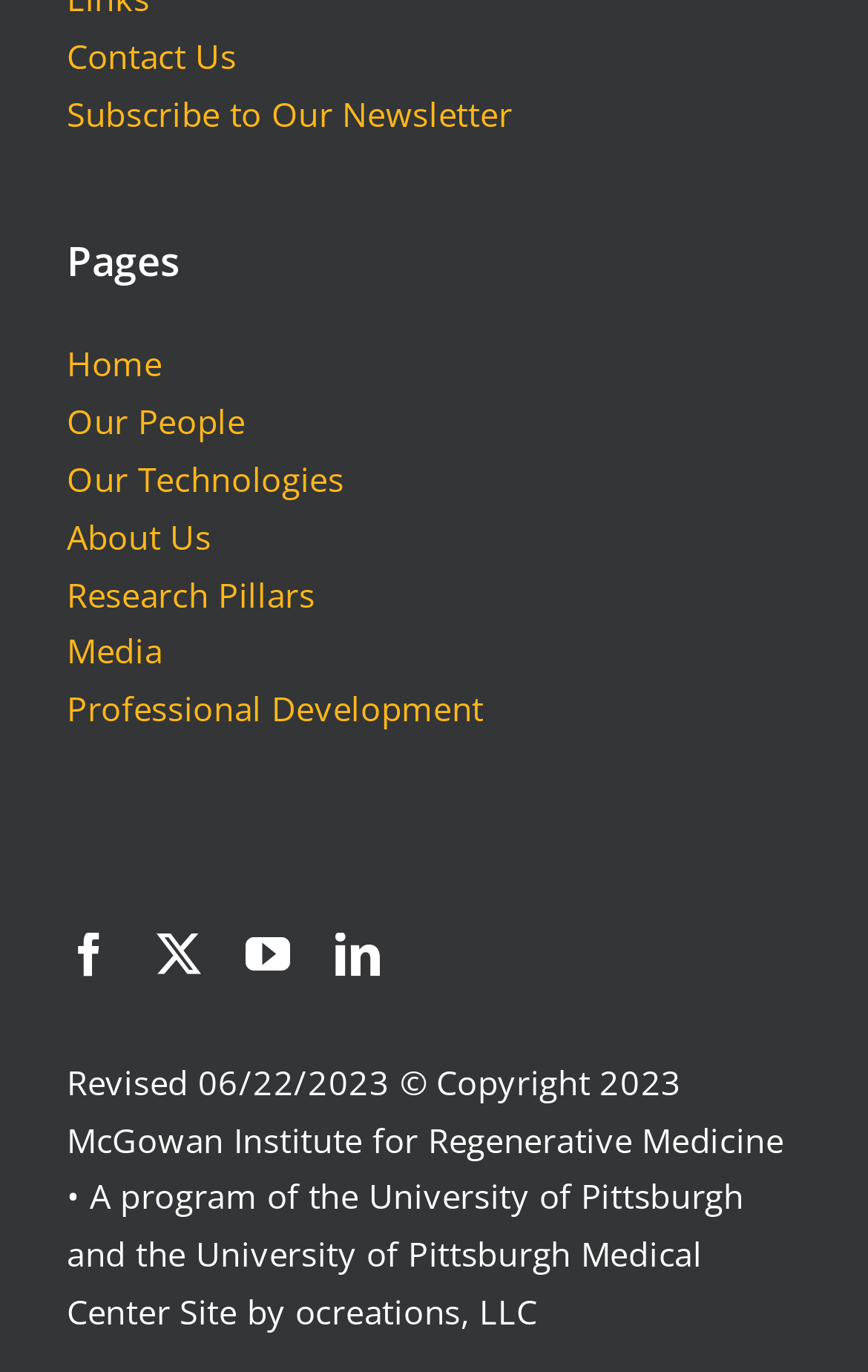Provide your answer in one word or a succinct phrase for the question: 
How many social media links are there?

4